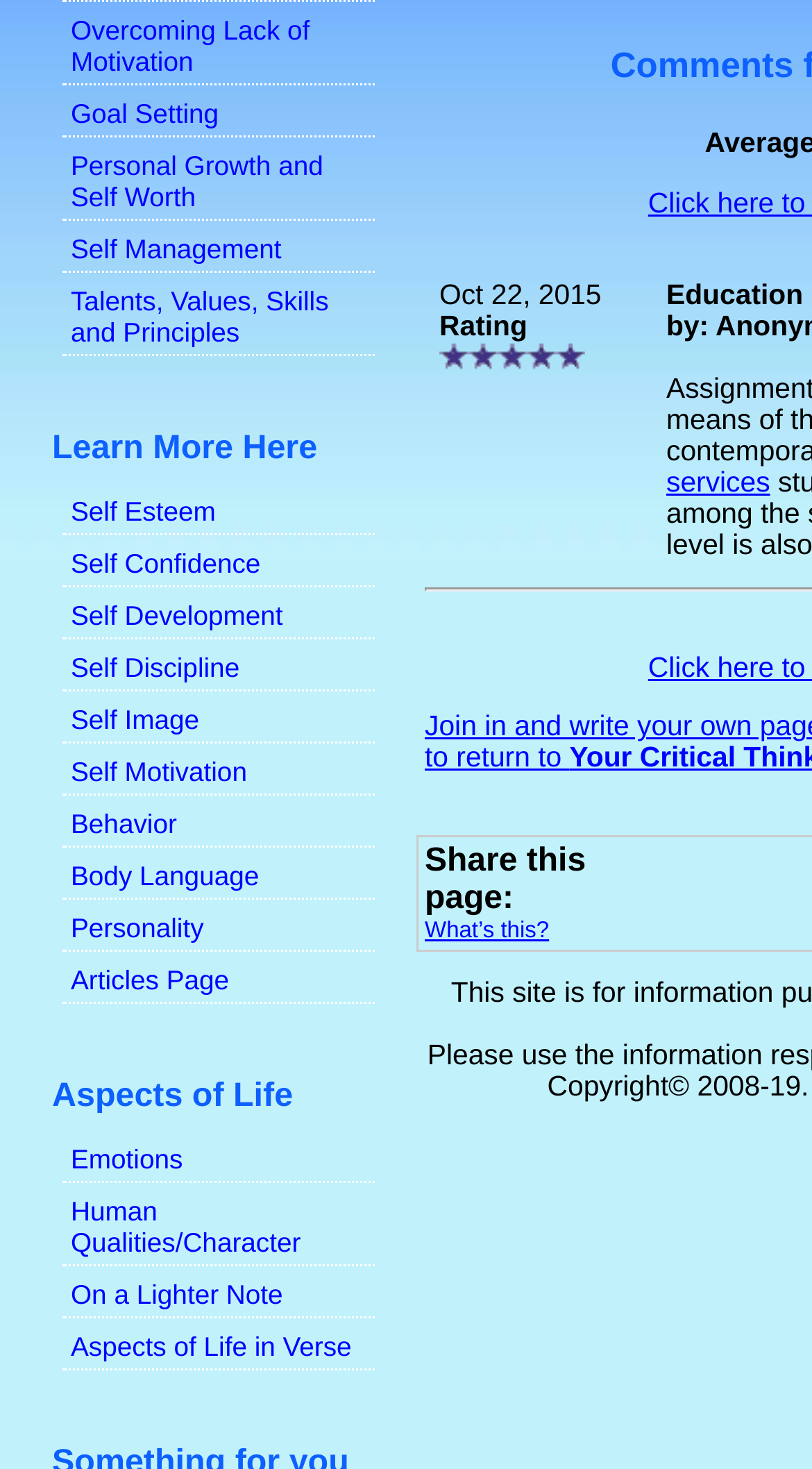Determine the bounding box coordinates of the UI element that matches the following description: "Aspects of Life in Verse". The coordinates should be four float numbers between 0 and 1 in the format [left, top, right, bottom].

[0.077, 0.902, 0.462, 0.933]